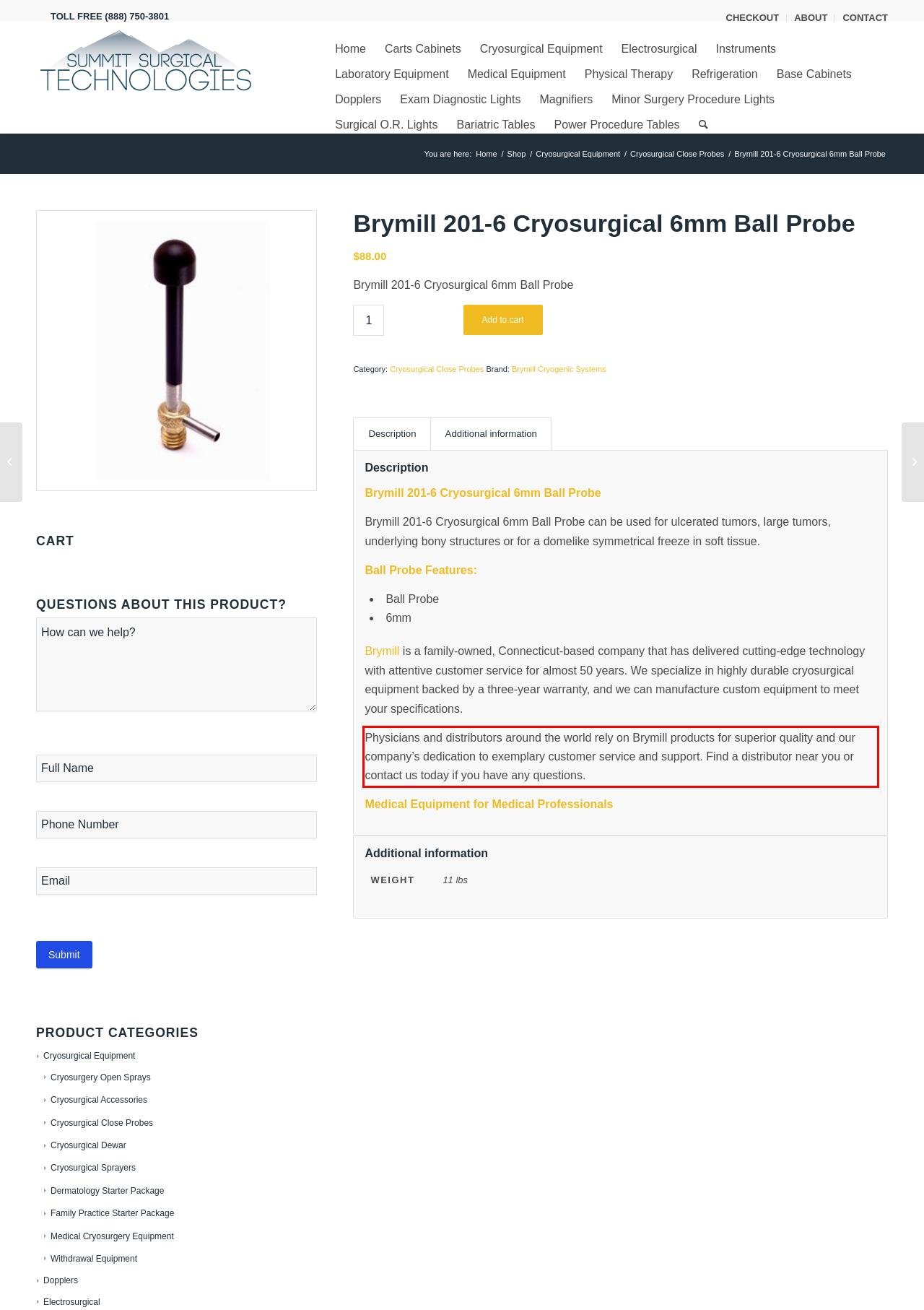Using OCR, extract the text content found within the red bounding box in the given webpage screenshot.

Physicians and distributors around the world rely on Brymill products for superior quality and our company’s dedication to exemplary customer service and support. Find a distributor near you or contact us today if you have any questions.